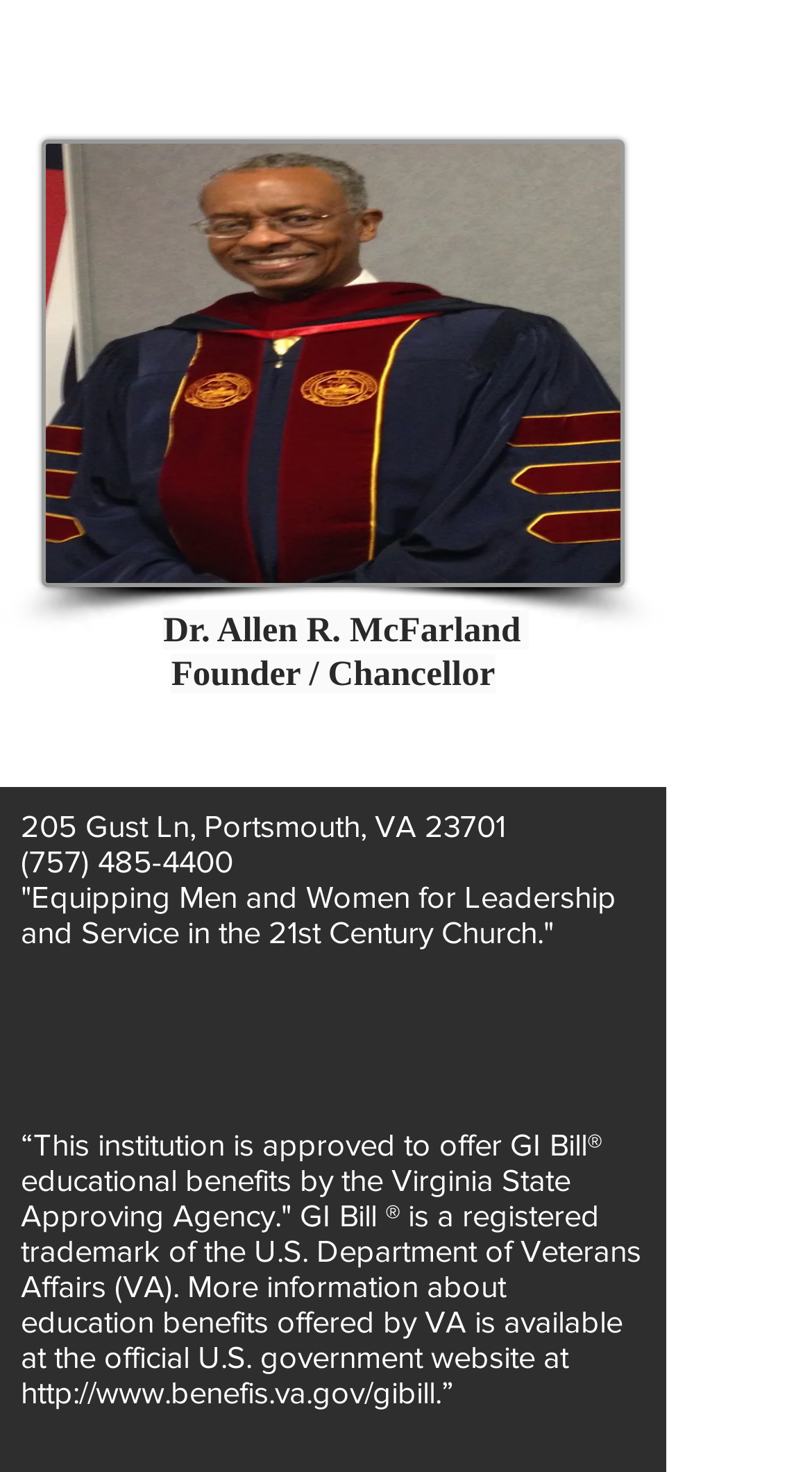Using the given description, provide the bounding box coordinates formatted as (top-left x, top-left y, bottom-right x, bottom-right y), with all values being floating point numbers between 0 and 1. Description: http://www.benefis.va.gov/gibill.”

[0.026, 0.934, 0.559, 0.958]